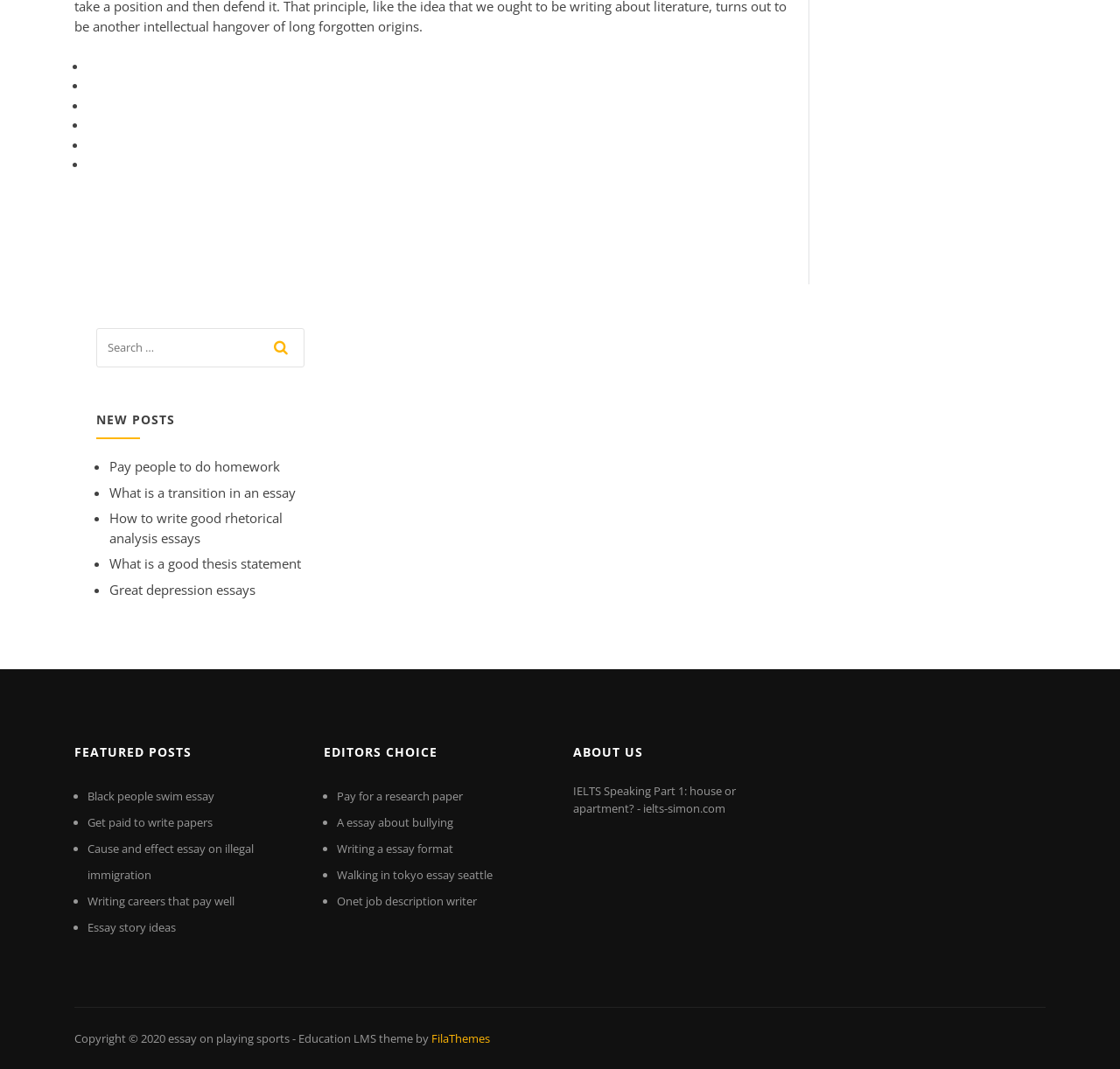Please locate the bounding box coordinates of the element's region that needs to be clicked to follow the instruction: "Search for a topic". The bounding box coordinates should be provided as four float numbers between 0 and 1, i.e., [left, top, right, bottom].

[0.086, 0.306, 0.271, 0.352]